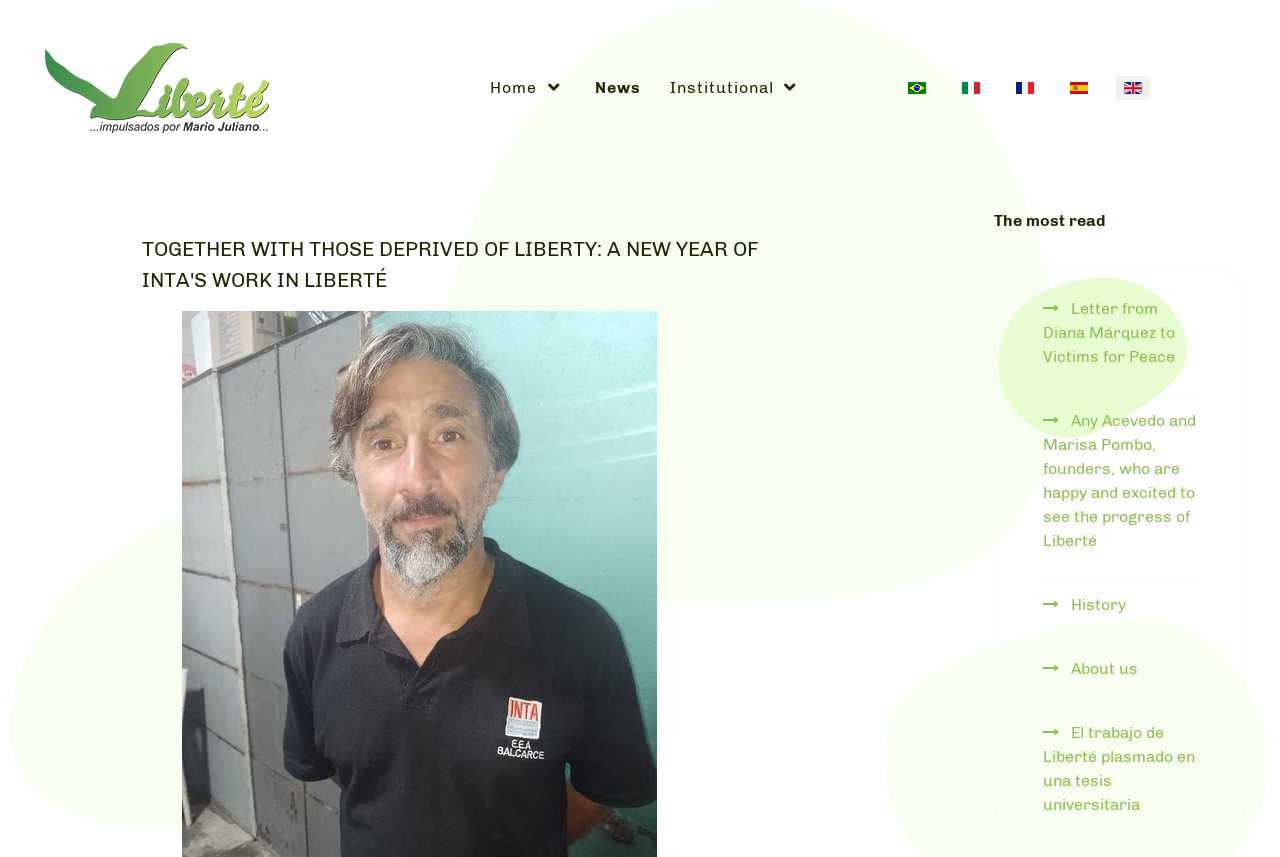What is the title of the first news article?
Carefully analyze the image and provide a detailed answer to the question.

I looked at the list of news articles and found the first one, which is titled 'Letter from Diana Márquez to Victims for Peace'. It has an icon preceding the title, but the title itself is what I'm interested in.